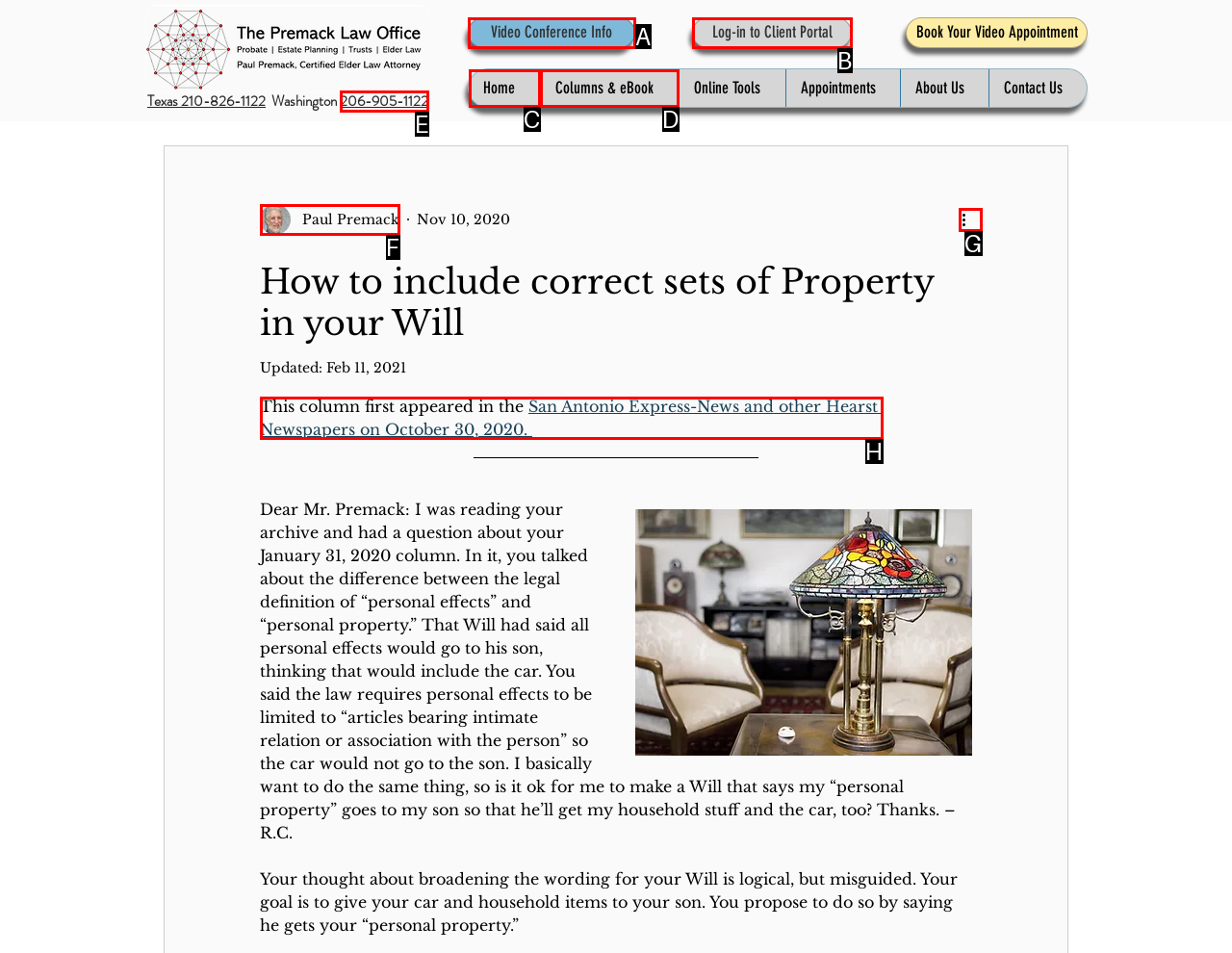Select the letter of the HTML element that best fits the description: Paul Premack
Answer with the corresponding letter from the provided choices.

F